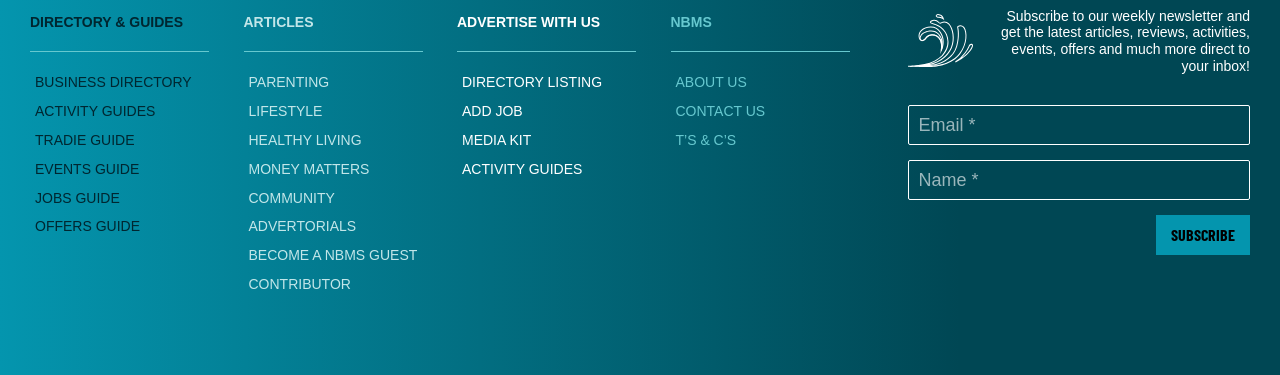Calculate the bounding box coordinates for the UI element based on the following description: "Money Matters". Ensure the coordinates are four float numbers between 0 and 1, i.e., [left, top, right, bottom].

[0.194, 0.429, 0.289, 0.471]